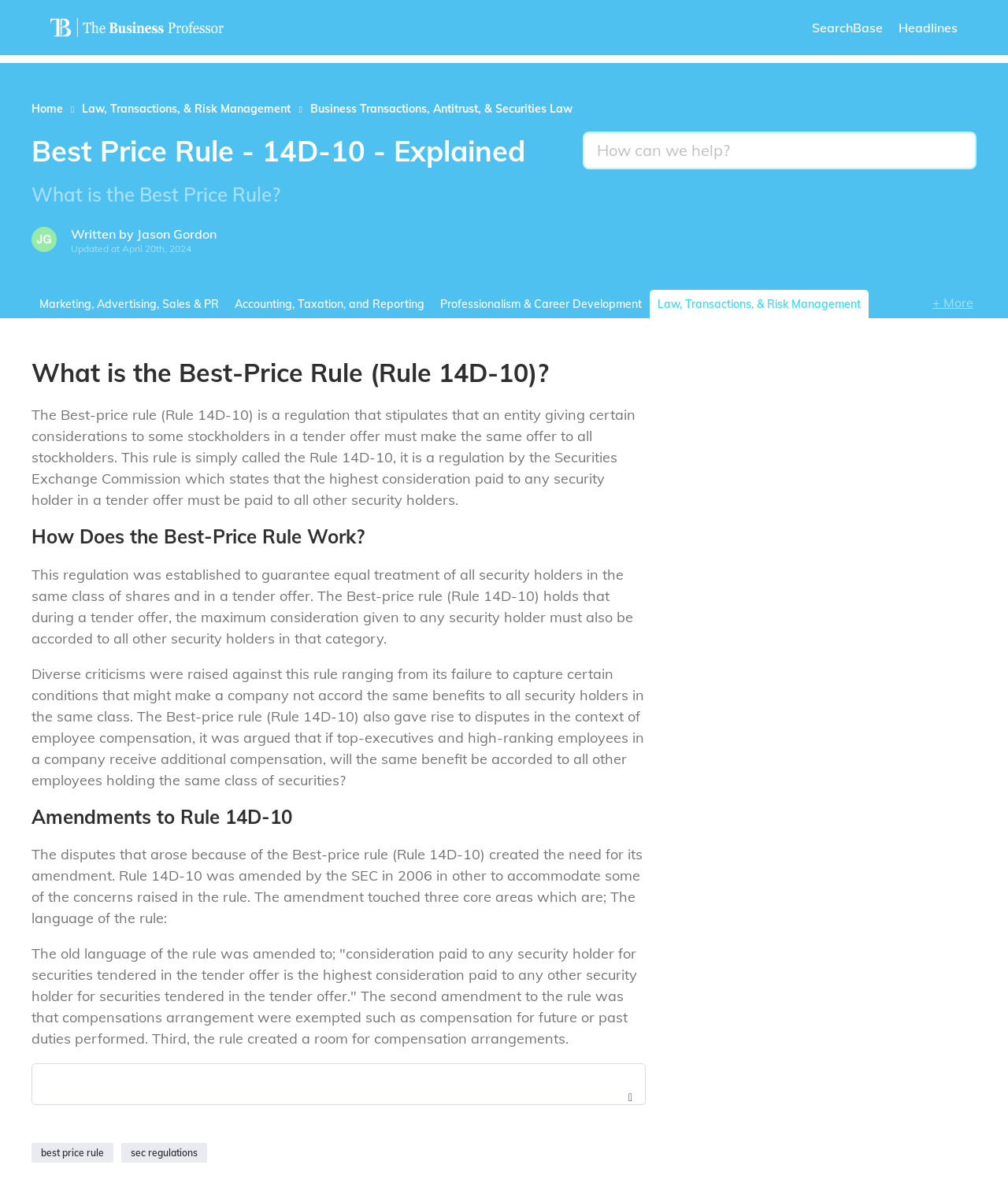Please determine the bounding box coordinates of the element's region to click for the following instruction: "Learn about Best Price Rule".

[0.031, 0.299, 0.641, 0.323]